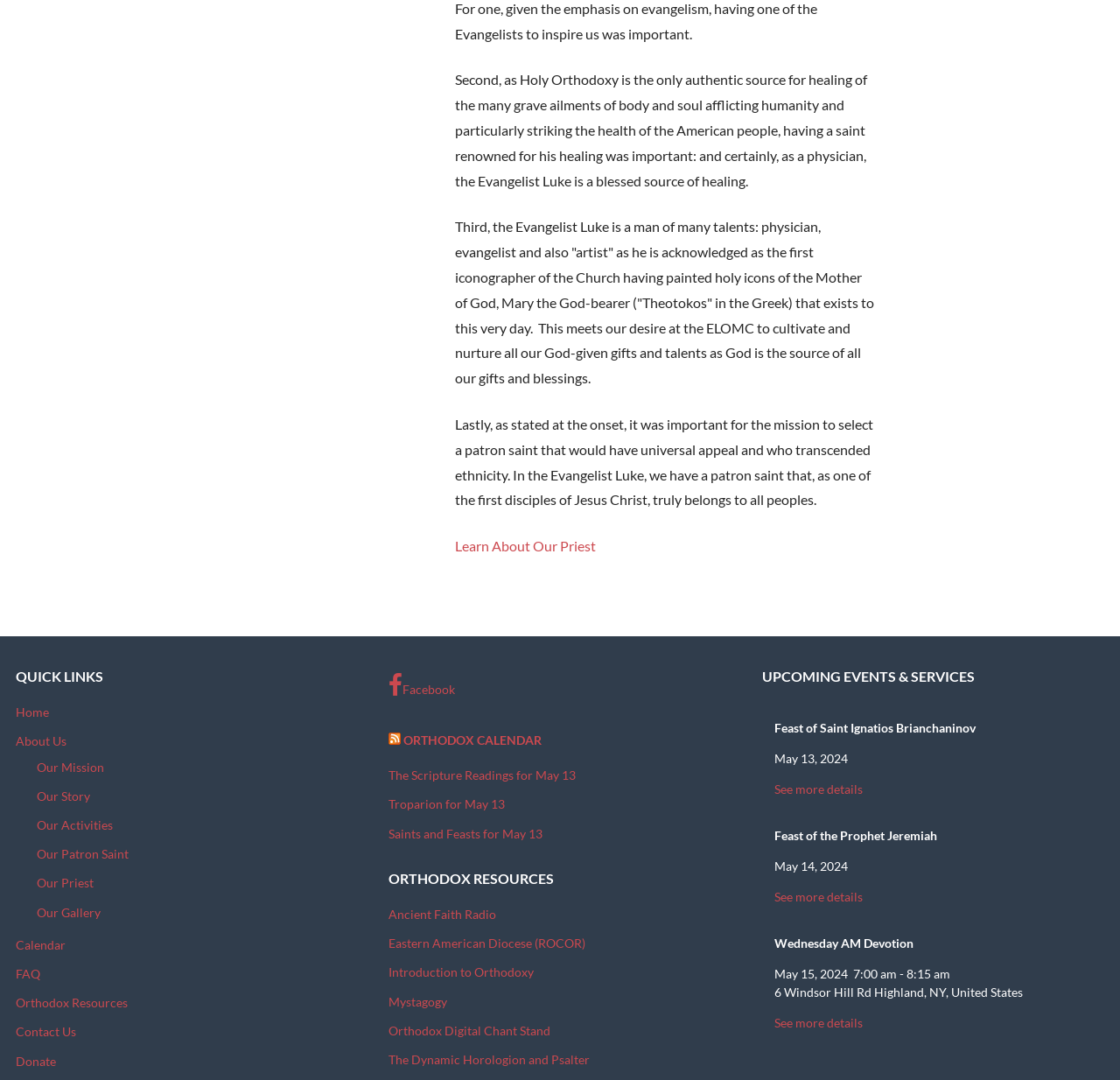Return the bounding box coordinates of the UI element that corresponds to this description: "Orthodox Resources". The coordinates must be given as four float numbers in the range of 0 and 1, [left, top, right, bottom].

[0.014, 0.922, 0.114, 0.935]